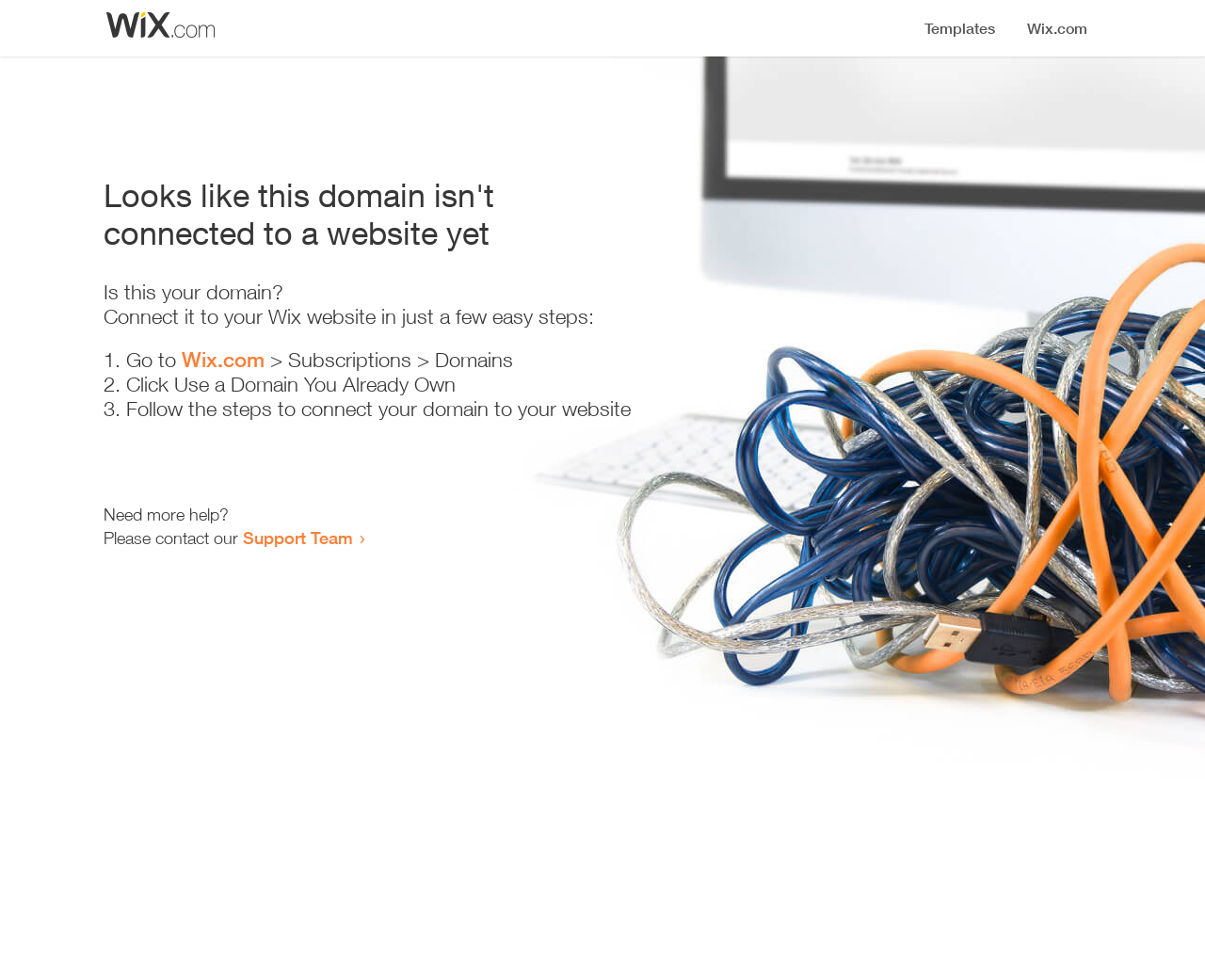Provide a one-word or one-phrase answer to the question:
Where can I get more help?

Support Team